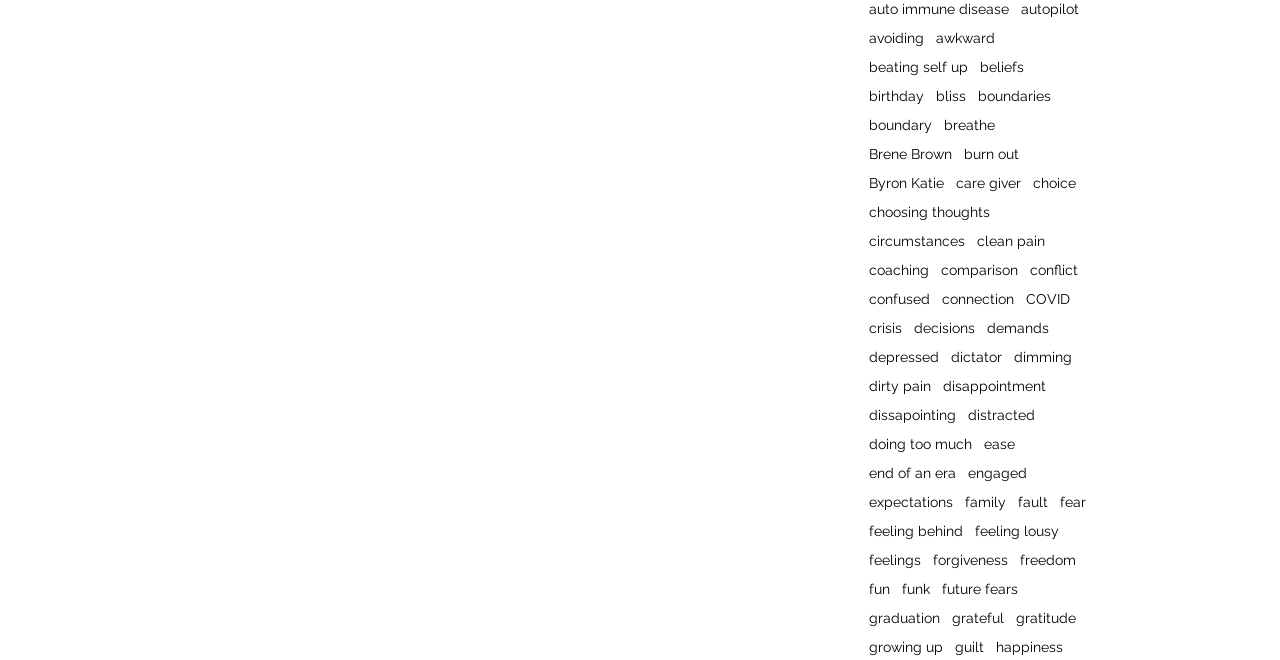Please pinpoint the bounding box coordinates for the region I should click to adhere to this instruction: "visit 'Brene Brown'".

[0.679, 0.221, 0.744, 0.247]